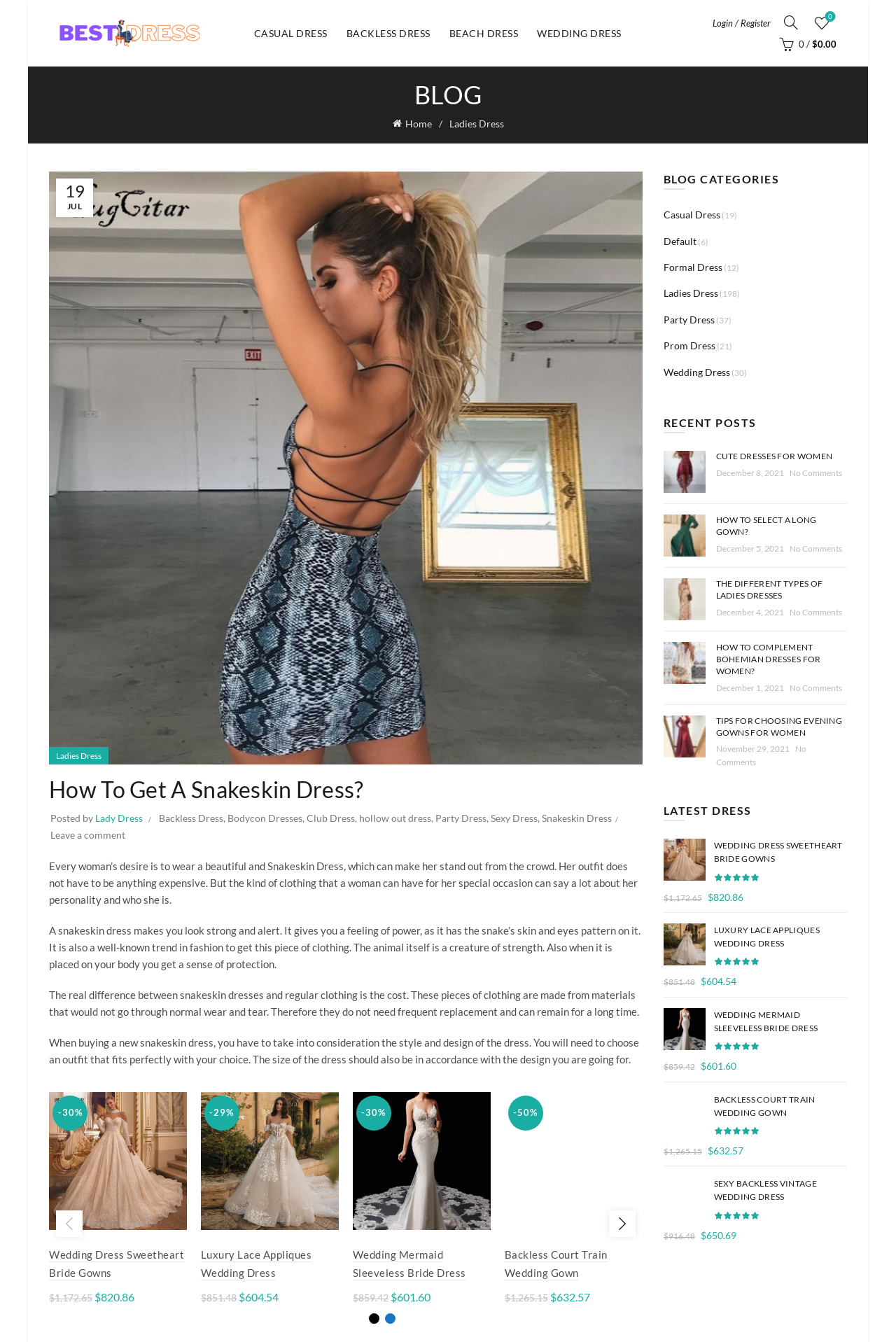Calculate the bounding box coordinates for the UI element based on the following description: "Wedding Mermaid Sleeveless Bride Dress". Ensure the coordinates are four float numbers between 0 and 1, i.e., [left, top, right, bottom].

[0.394, 0.93, 0.52, 0.954]